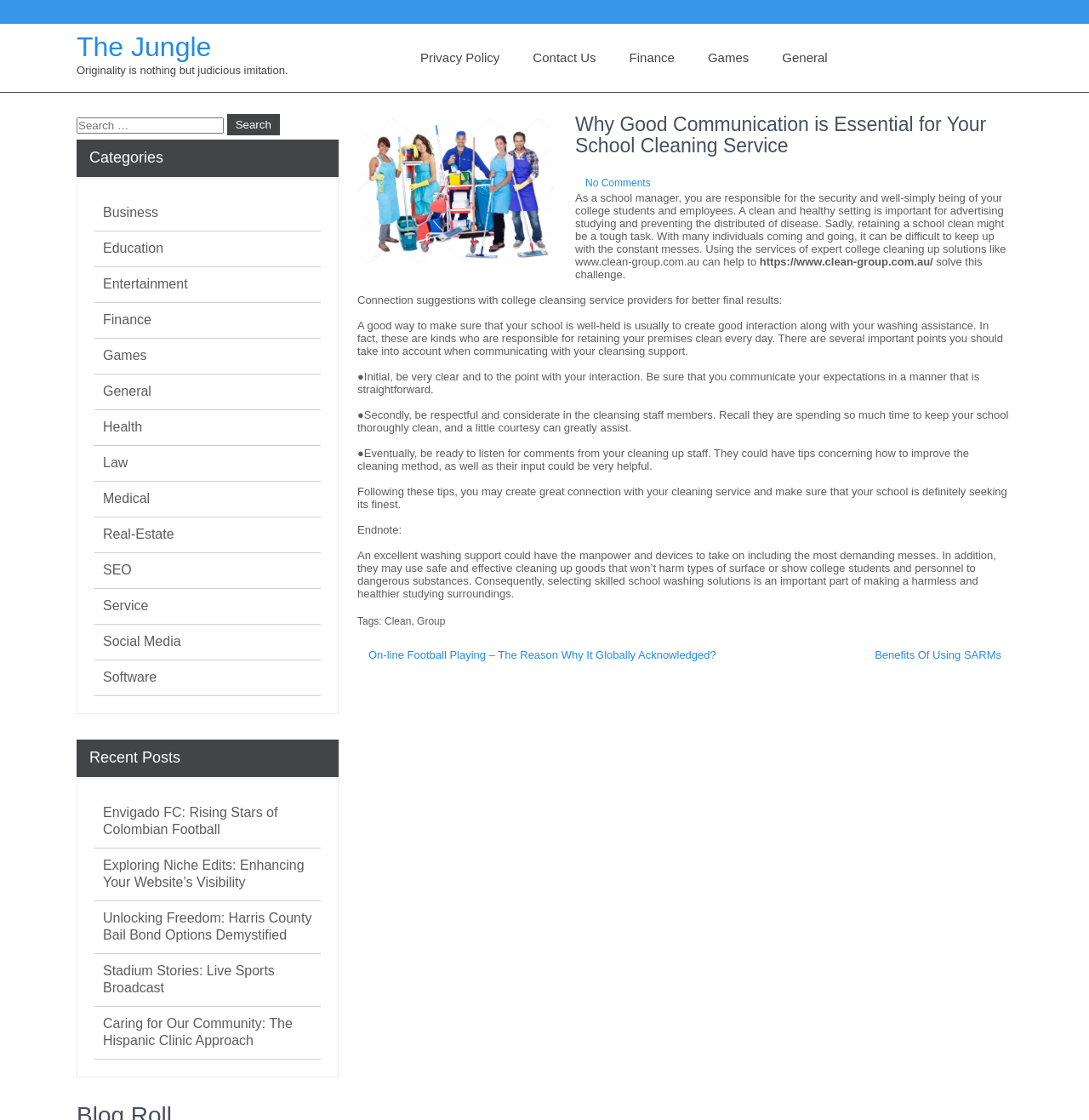Using the provided element description "parent_node: Search for: value="Search"", determine the bounding box coordinates of the UI element.

[0.208, 0.102, 0.257, 0.121]